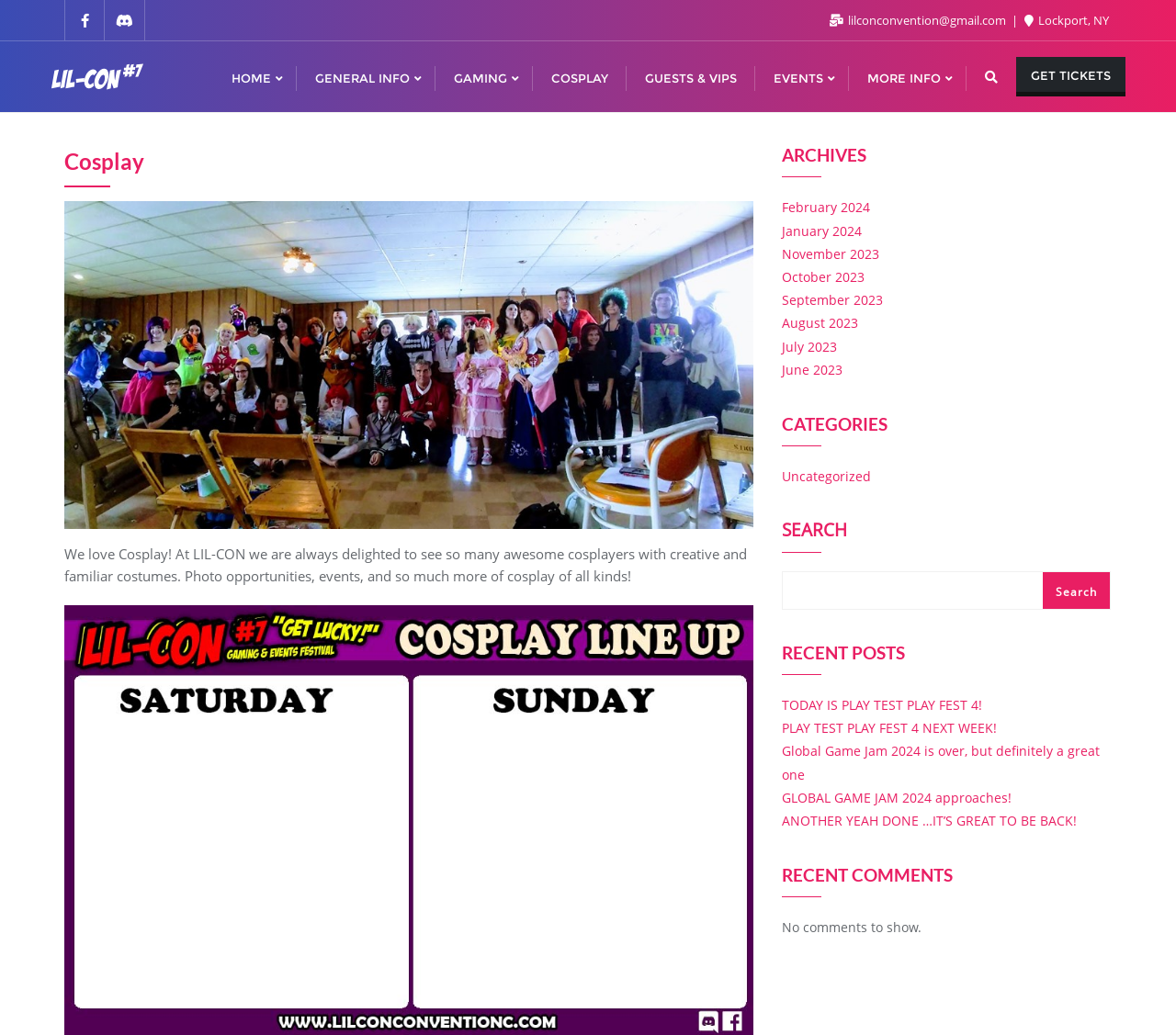Using the given description, provide the bounding box coordinates formatted as (top-left x, top-left y, bottom-right x, bottom-right y), with all values being floating point numbers between 0 and 1. Description: More Info

[0.722, 0.04, 0.822, 0.109]